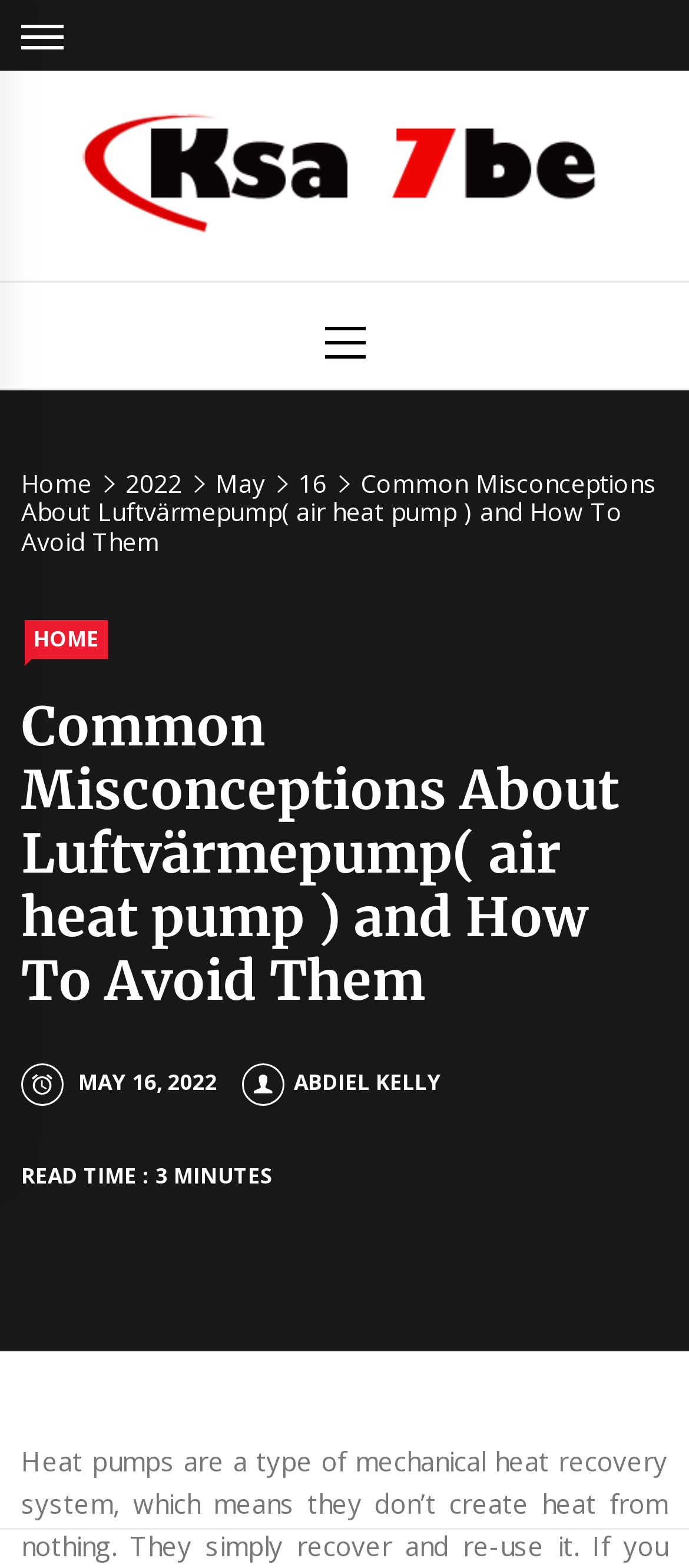Using the element description: "Primary Menu", determine the bounding box coordinates. The coordinates should be in the format [left, top, right, bottom], with values between 0 and 1.

[0.031, 0.18, 0.969, 0.247]